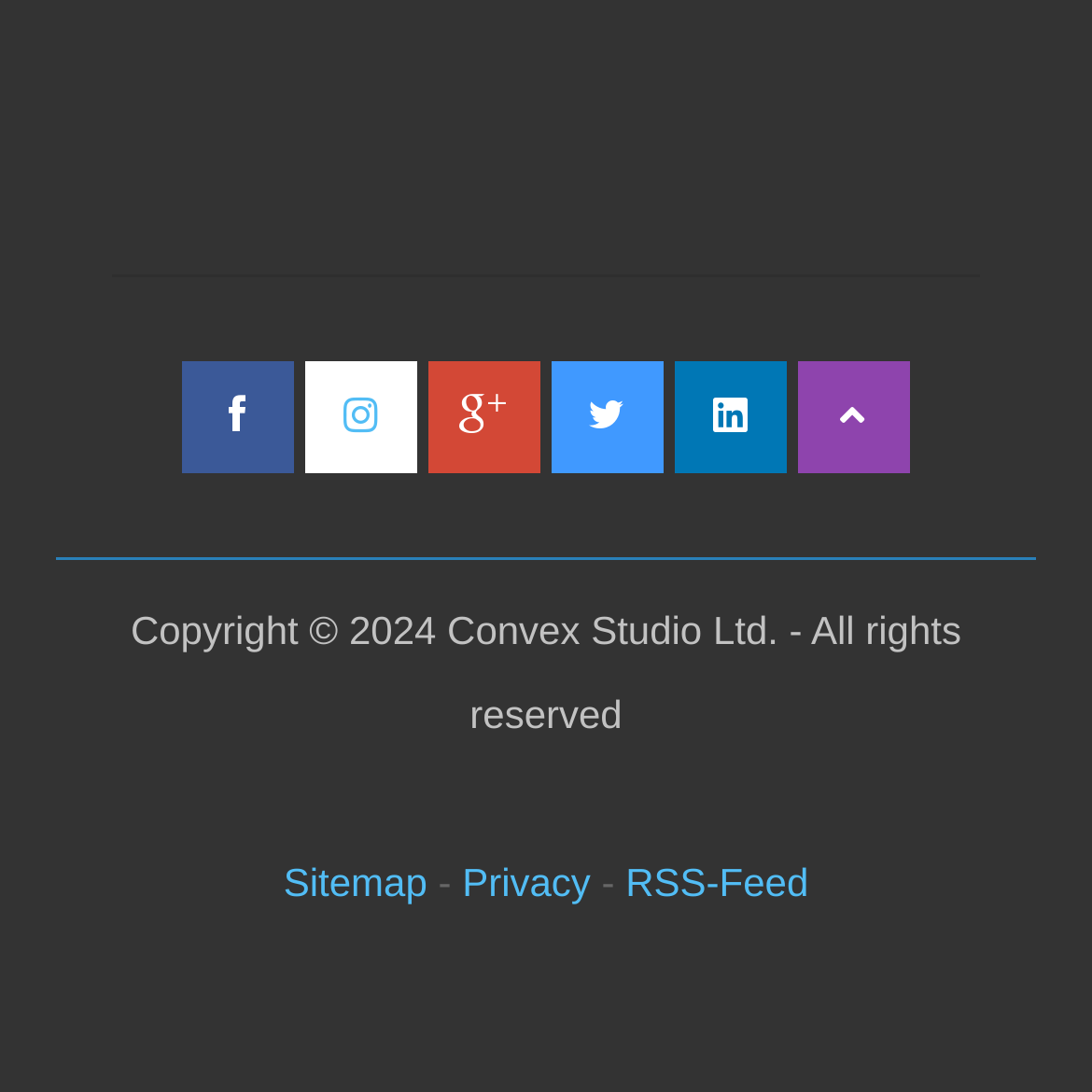What type of feed is available?
Using the image, respond with a single word or phrase.

RSS